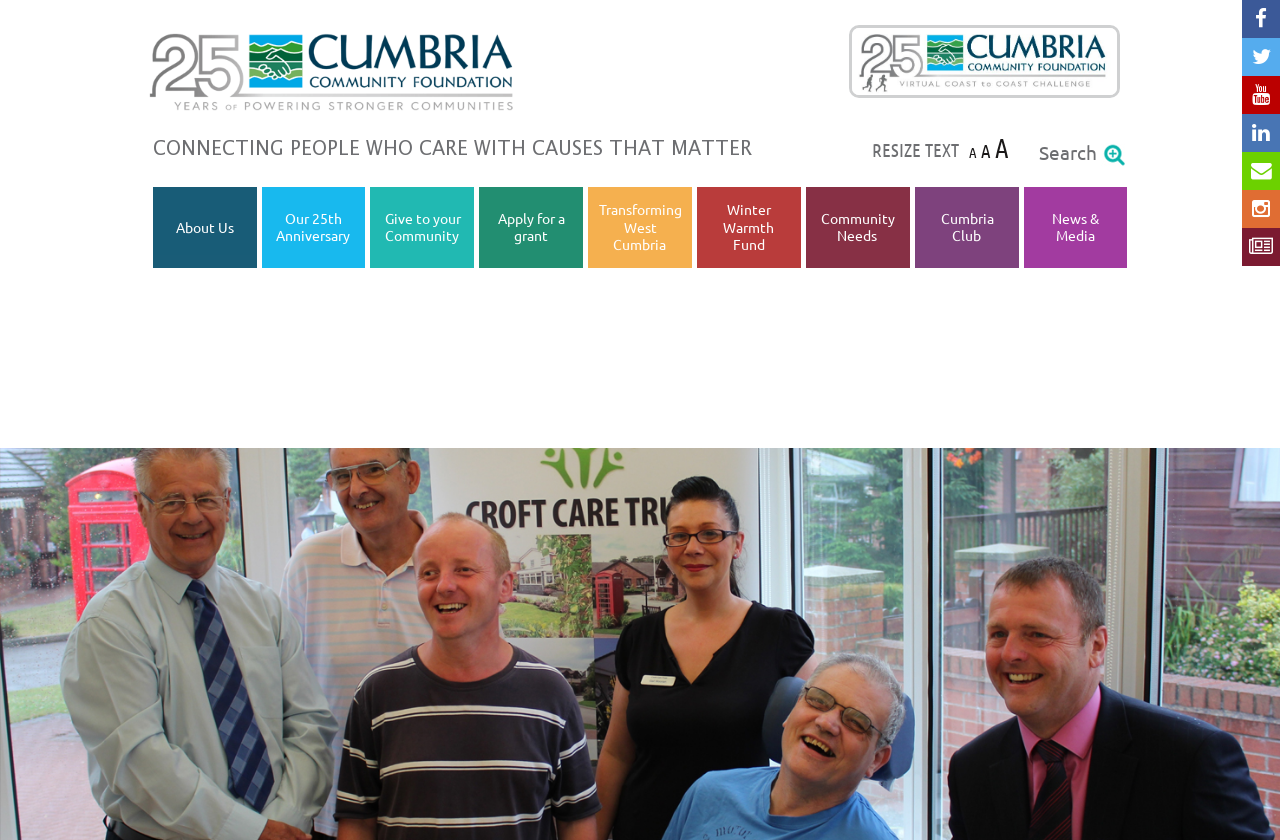Using the webpage screenshot, locate the HTML element that fits the following description and provide its bounding box: "Give to your Community".

[0.3, 0.248, 0.36, 0.292]